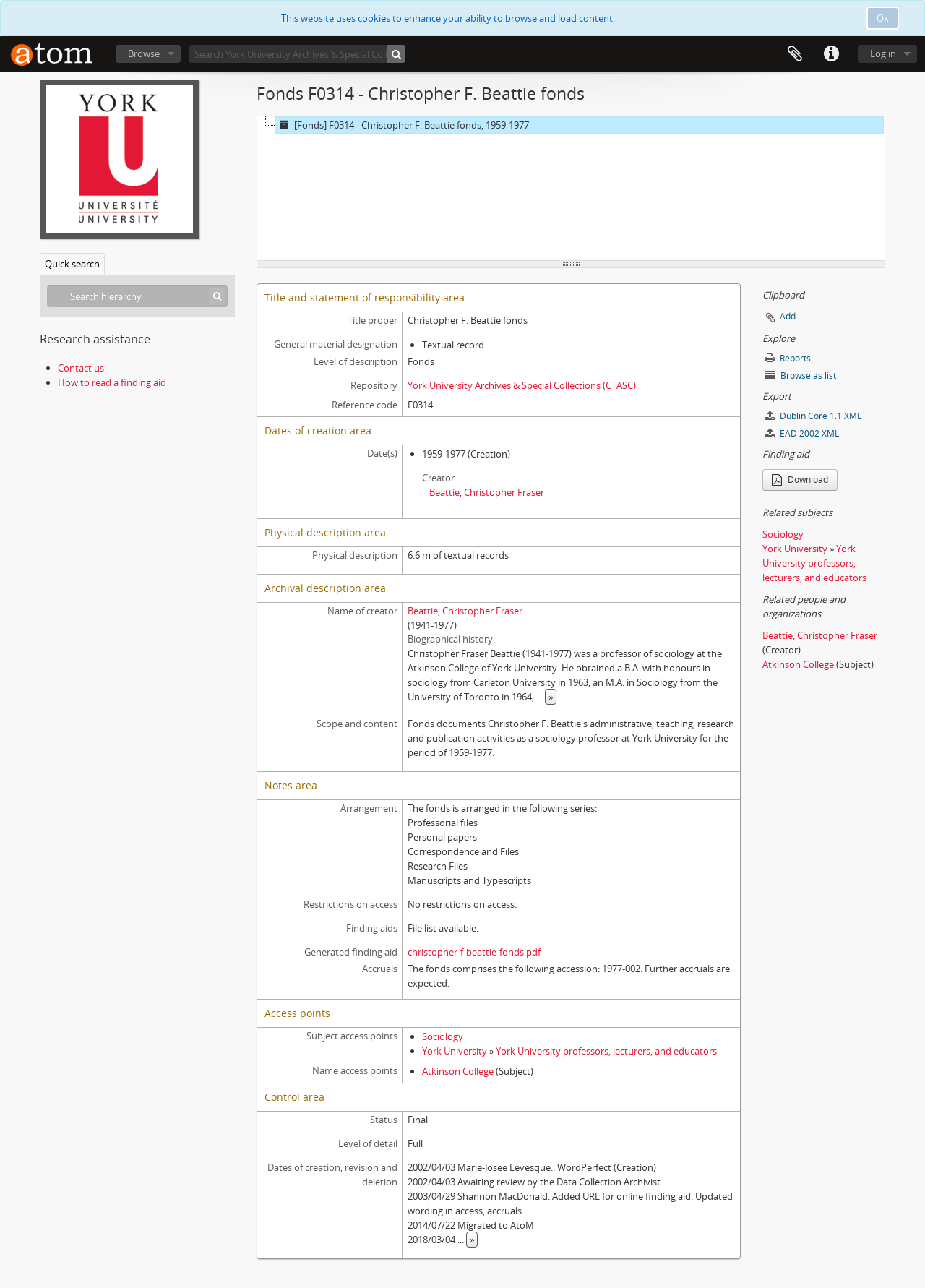Identify the bounding box for the UI element described as: "York University". Ensure the coordinates are four float numbers between 0 and 1, formatted as [left, top, right, bottom].

[0.824, 0.421, 0.895, 0.431]